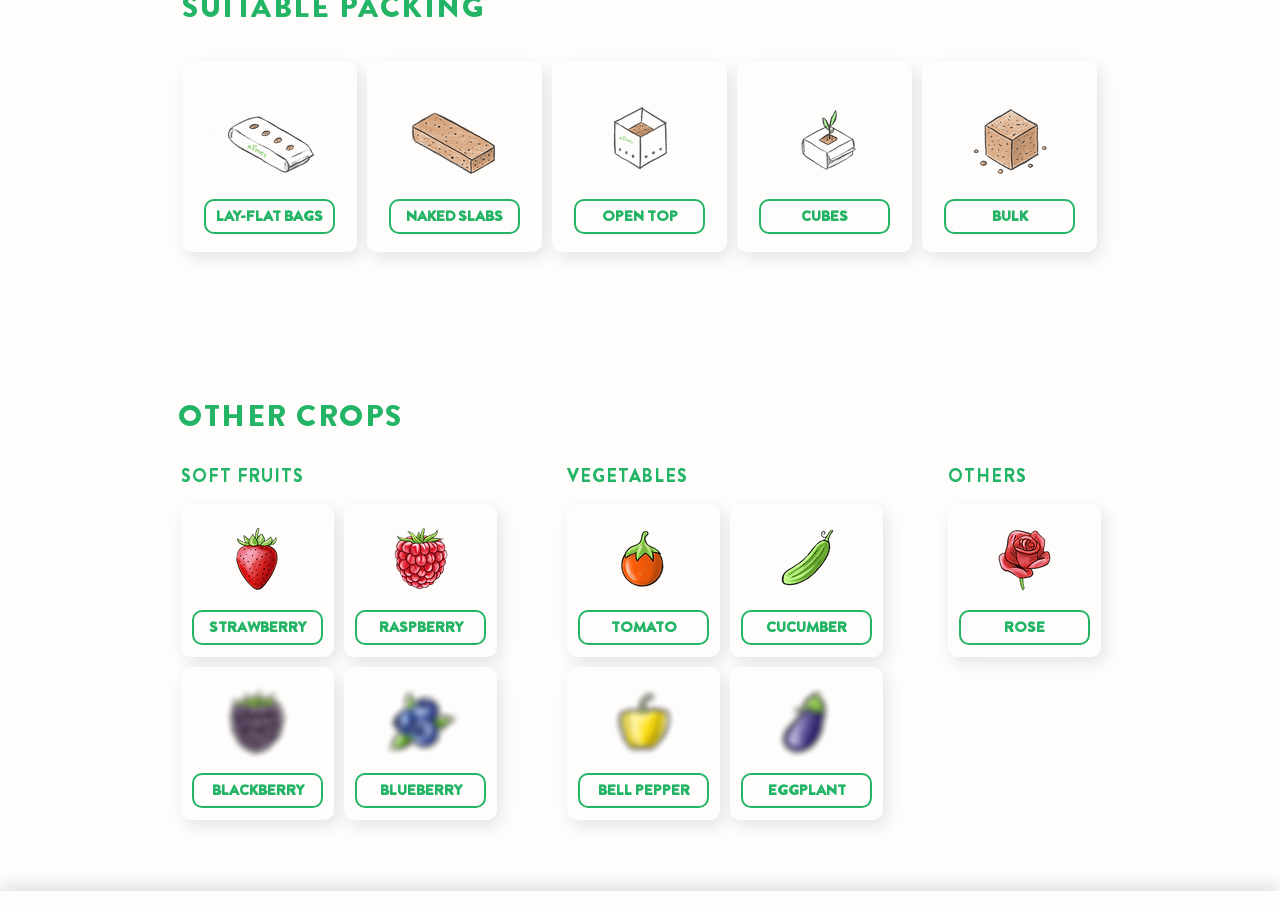How many types of bags are listed?
Please provide a comprehensive answer based on the visual information in the image.

On the webpage, I found five types of bags listed: LAY-FLAT BAGS, NAKED SLABS, OPEN TOP, CUBES, and BULK. These are represented as links on the webpage.